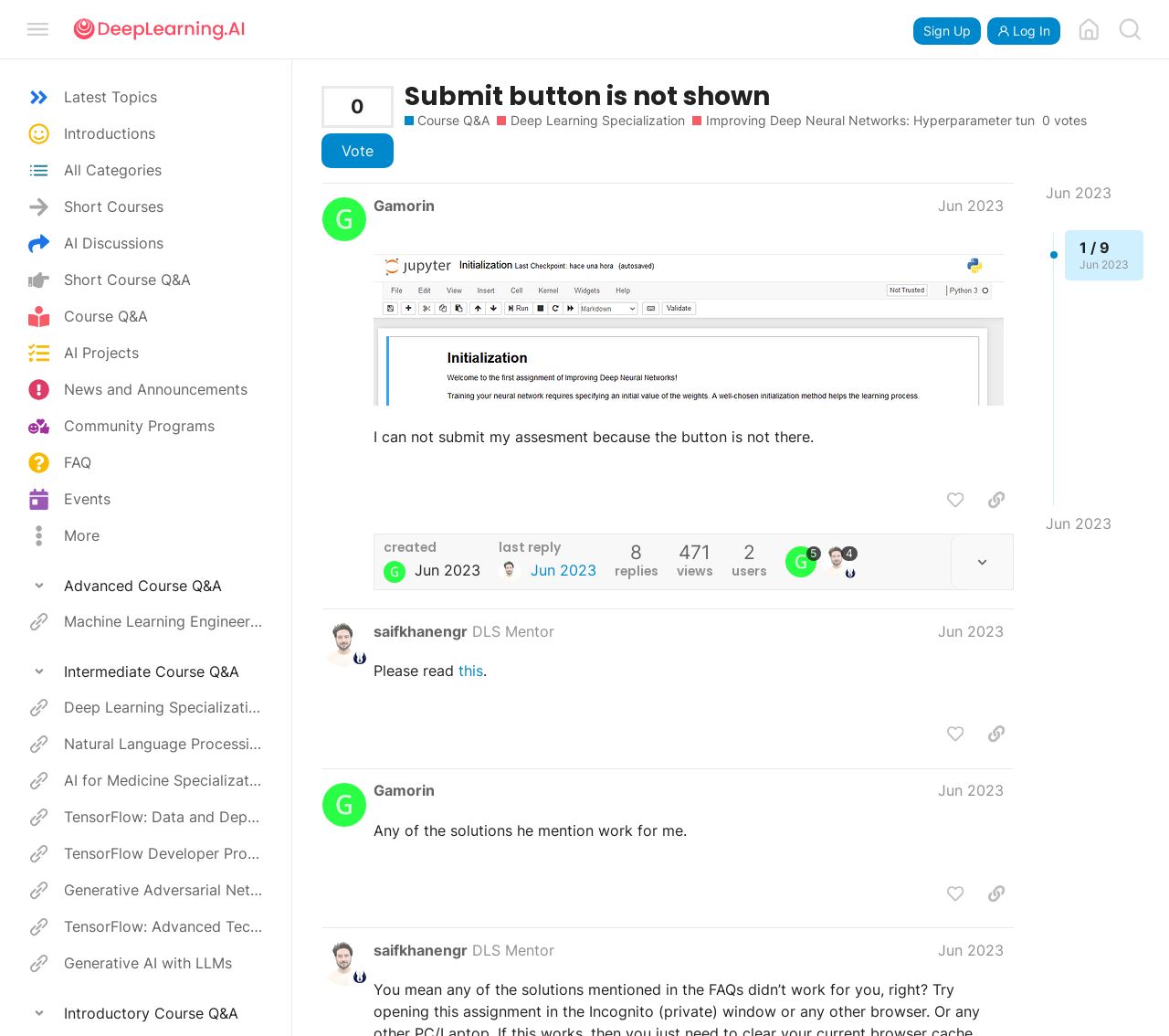Identify the main heading from the webpage and provide its text content.

Submit button is not shown